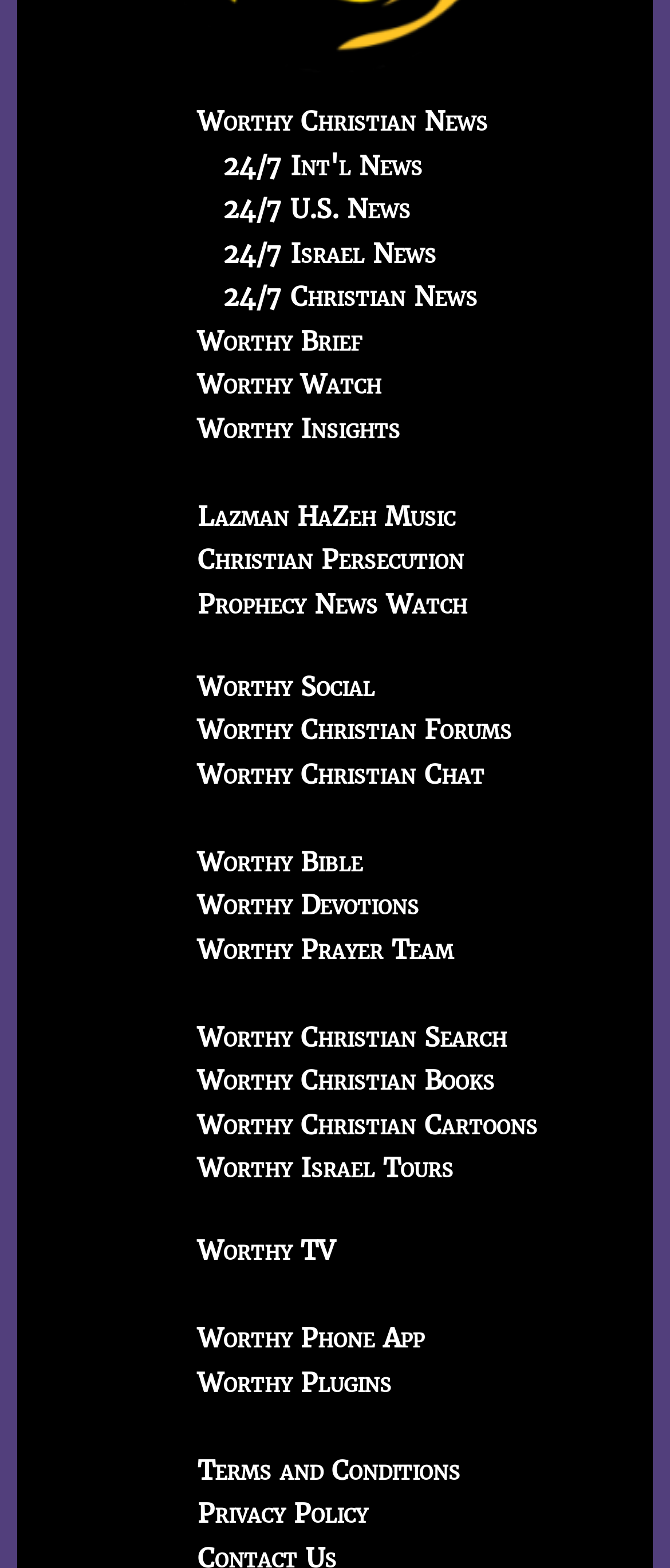Please find the bounding box coordinates of the clickable region needed to complete the following instruction: "Read 24/7 Int'l News". The bounding box coordinates must consist of four float numbers between 0 and 1, i.e., [left, top, right, bottom].

[0.333, 0.095, 0.631, 0.116]